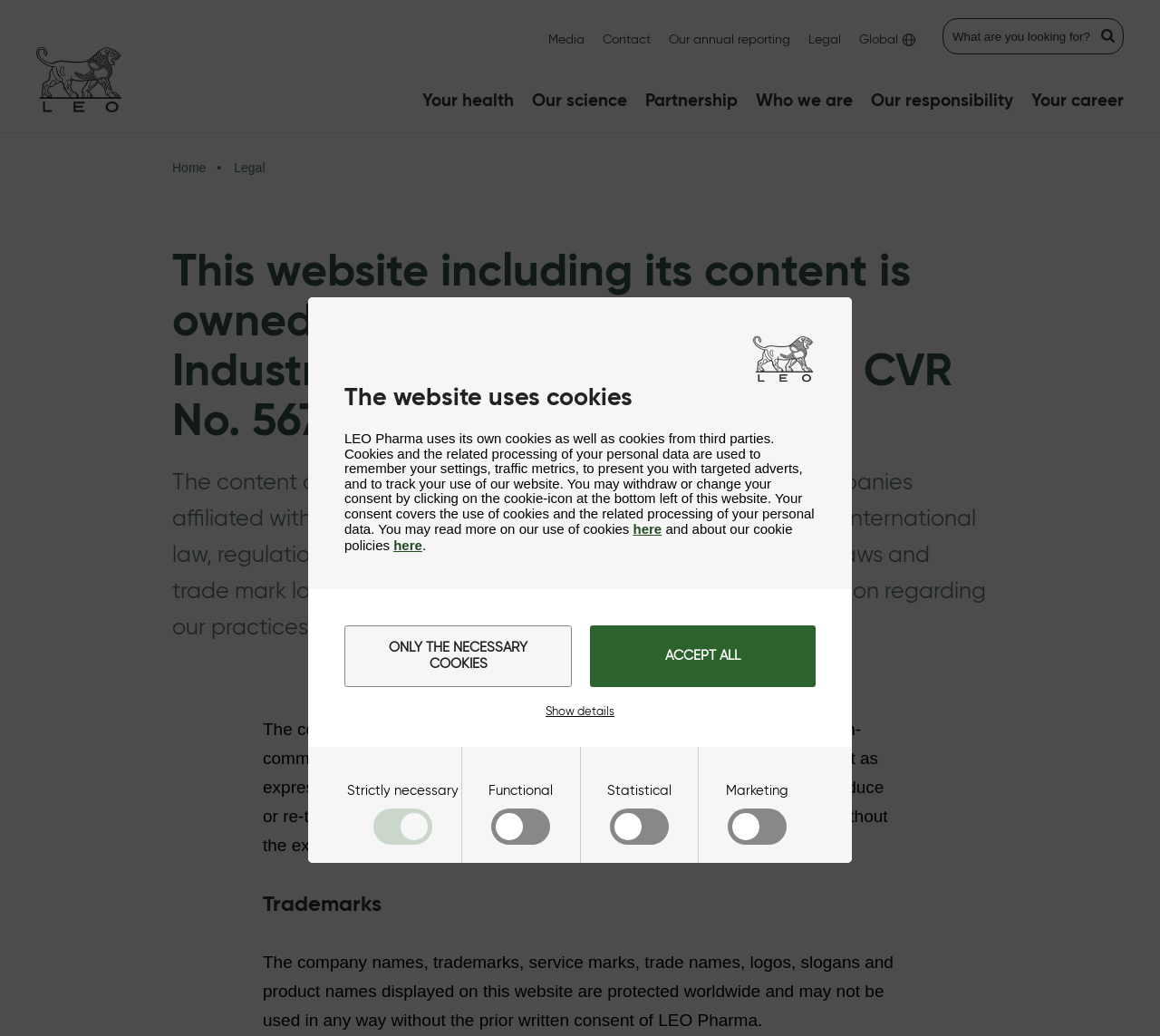What is protected by applicable national or international law?
Look at the screenshot and respond with a single word or phrase.

Content of the LEO Pharma website